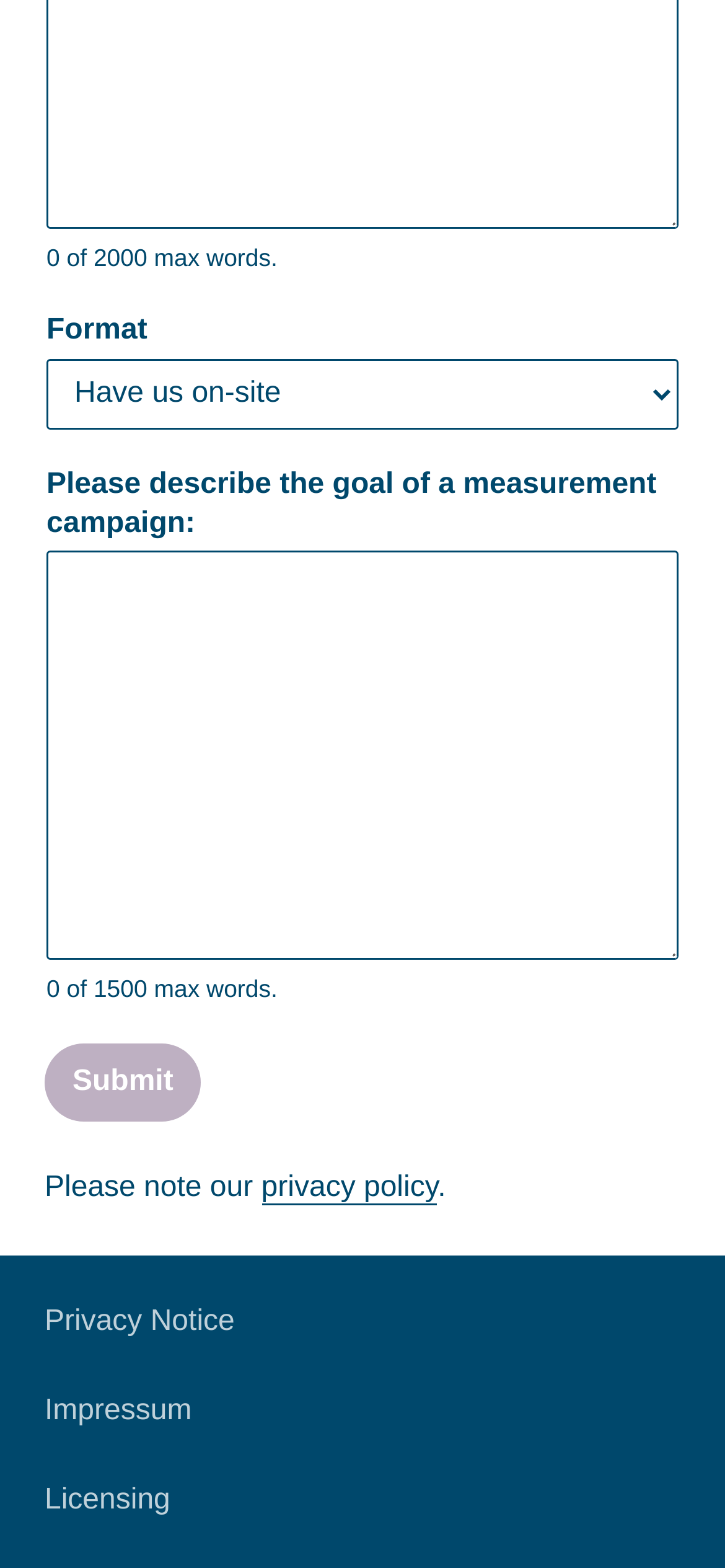How many links are there at the bottom of the page?
Based on the visual content, answer with a single word or a brief phrase.

3